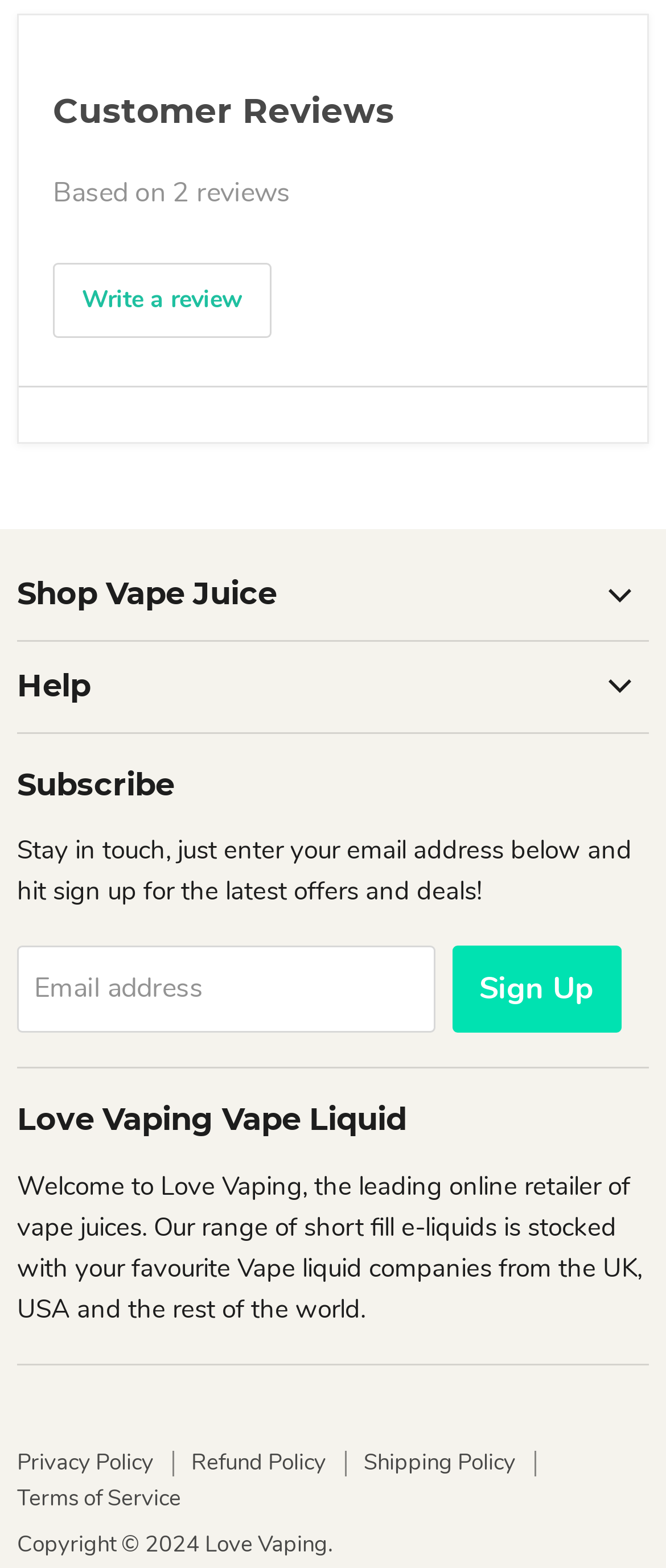Please provide a short answer using a single word or phrase for the question:
What type of information can users find in the 'Help' section?

Delivery, About Us, Contact Us, FAQs, News